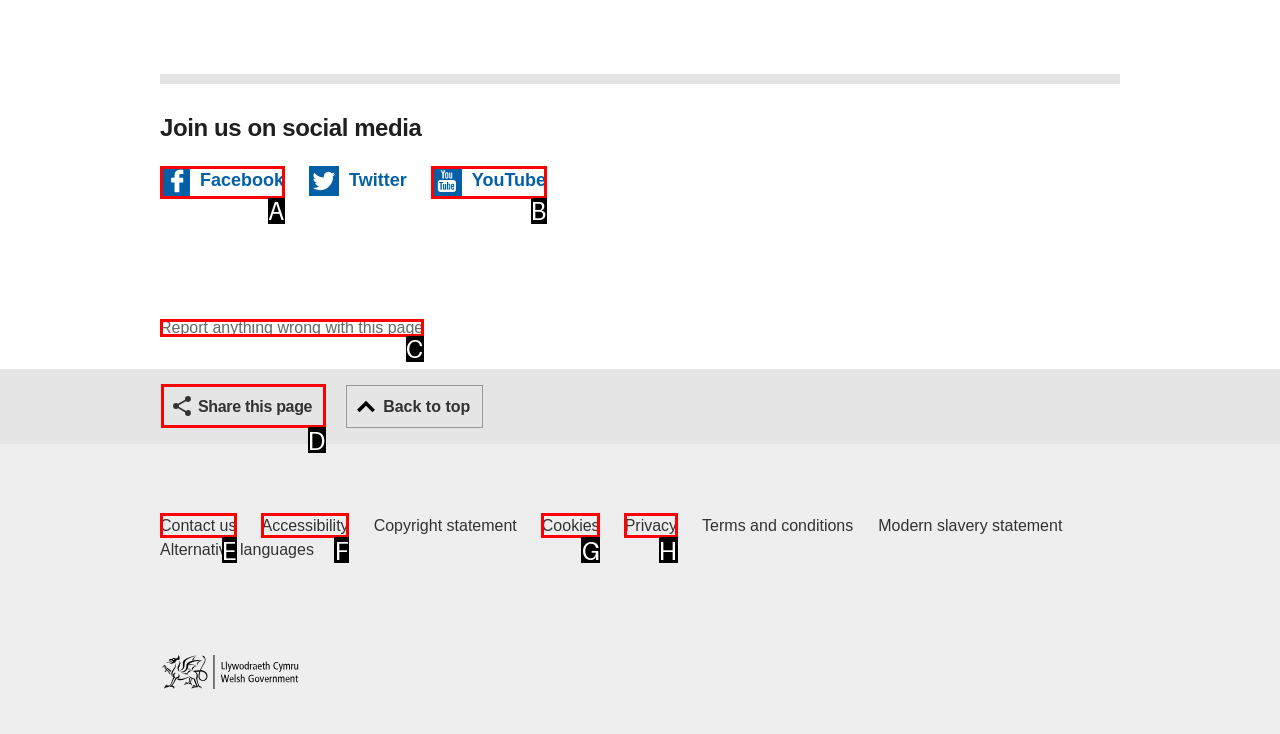Select the right option to accomplish this task: Share this page. Reply with the letter corresponding to the correct UI element.

D